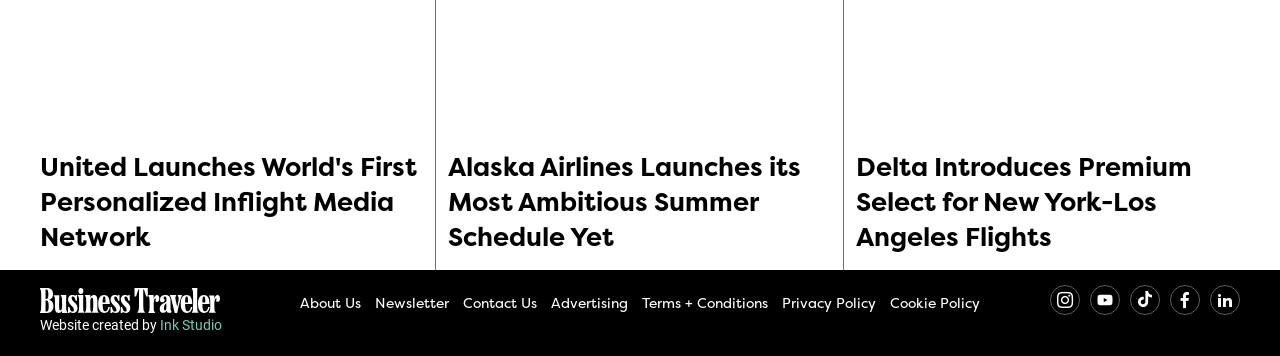Can you find the bounding box coordinates of the area I should click to execute the following instruction: "Learn more about Alaska Airlines Launches its Most Ambitious Summer Schedule Yet"?

[0.35, 0.417, 0.65, 0.712]